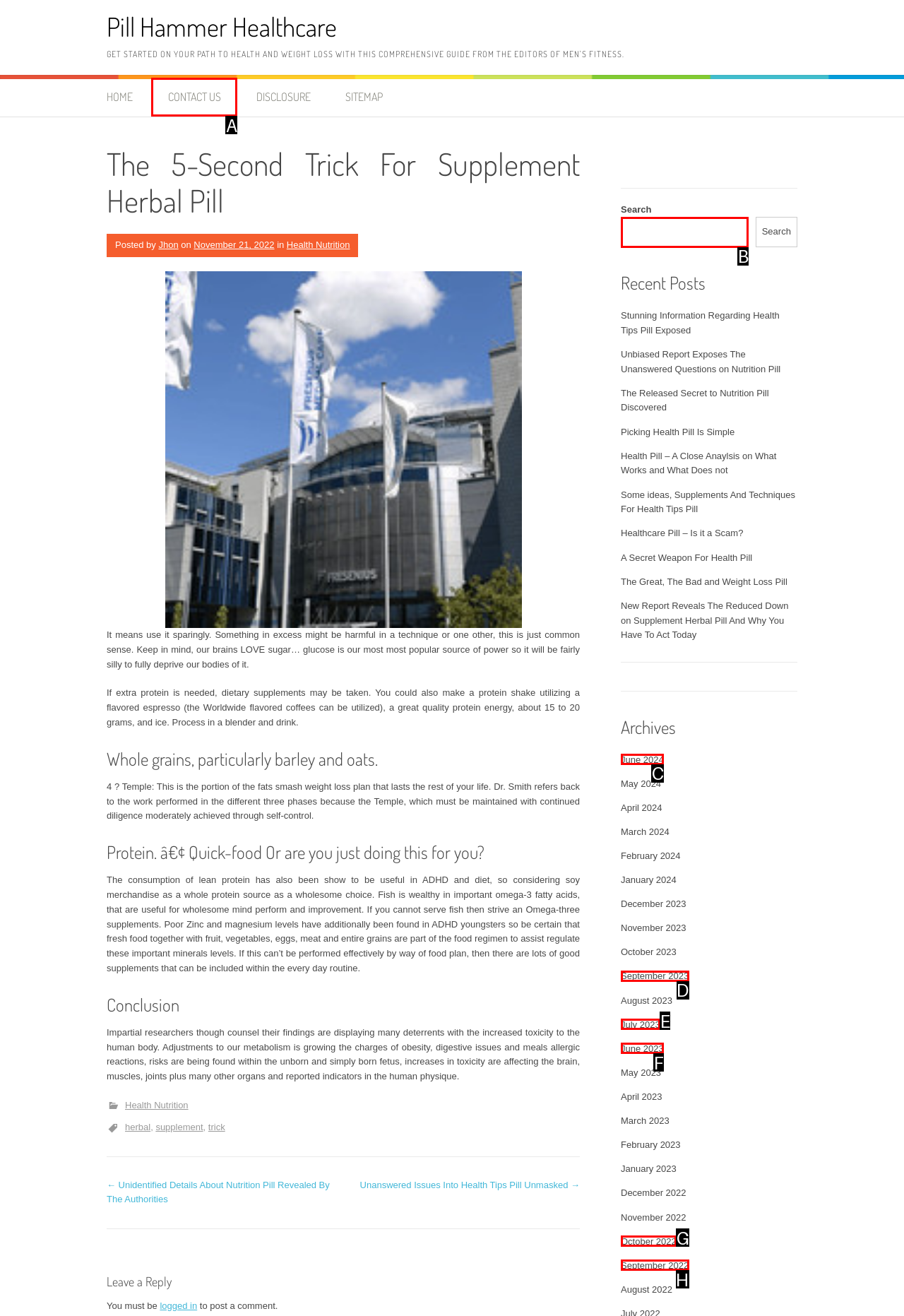Indicate which UI element needs to be clicked to fulfill the task: Search for something
Answer with the letter of the chosen option from the available choices directly.

B